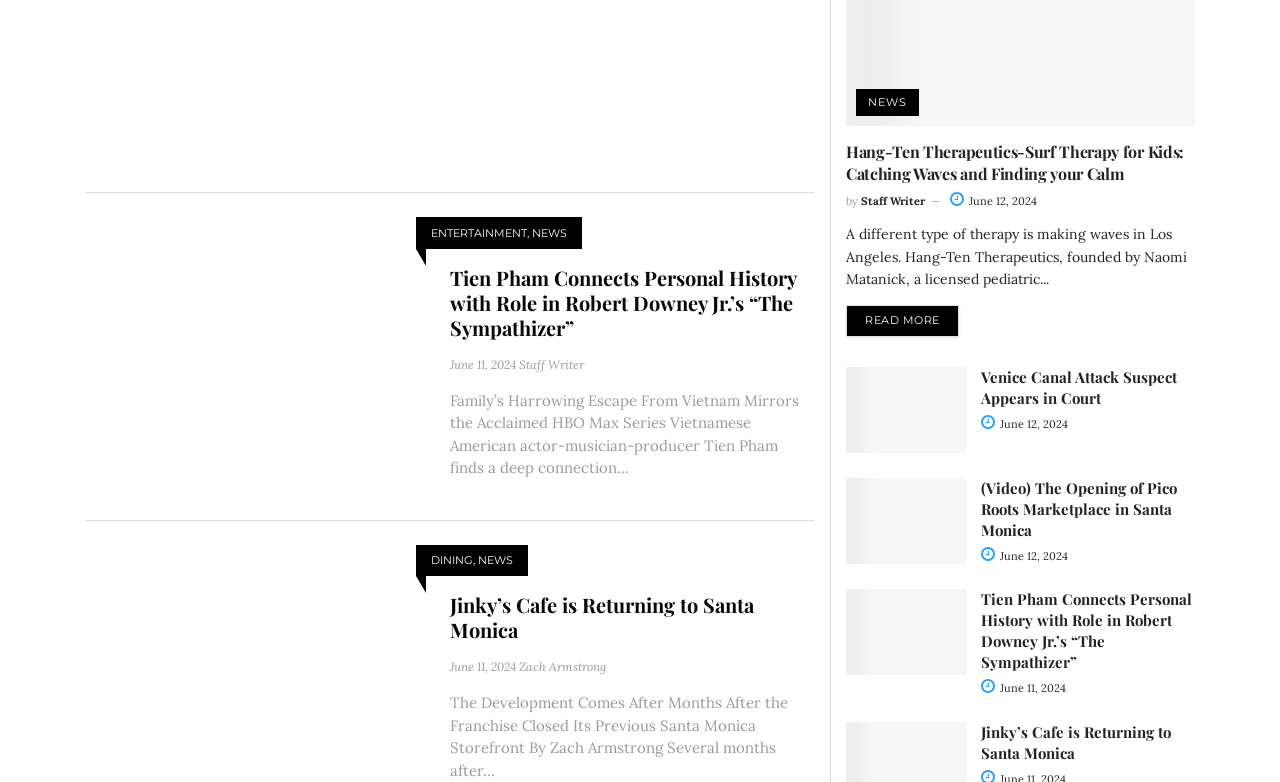Determine the bounding box coordinates for the area you should click to complete the following instruction: "Read the article about Tien Pham connecting personal history with role in Robert Downey Jr.’s “The Sympathizer”".

[0.352, 0.338, 0.637, 0.434]